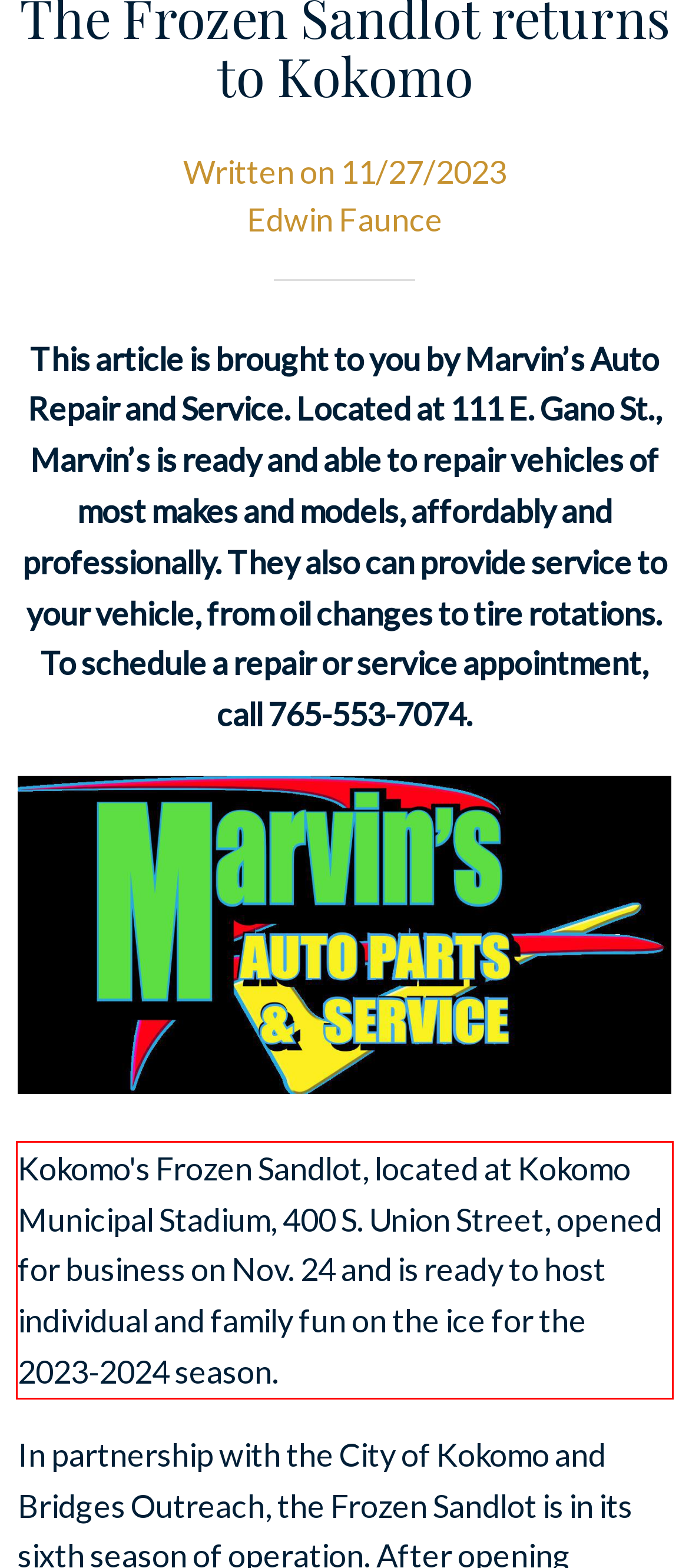Identify the text inside the red bounding box on the provided webpage screenshot by performing OCR.

Kokomo's Frozen Sandlot, located at Kokomo Municipal Stadium, 400 S. Union Street, opened for business on Nov. 24 and is ready to host individual and family fun on the ice for the 2023-2024 season.